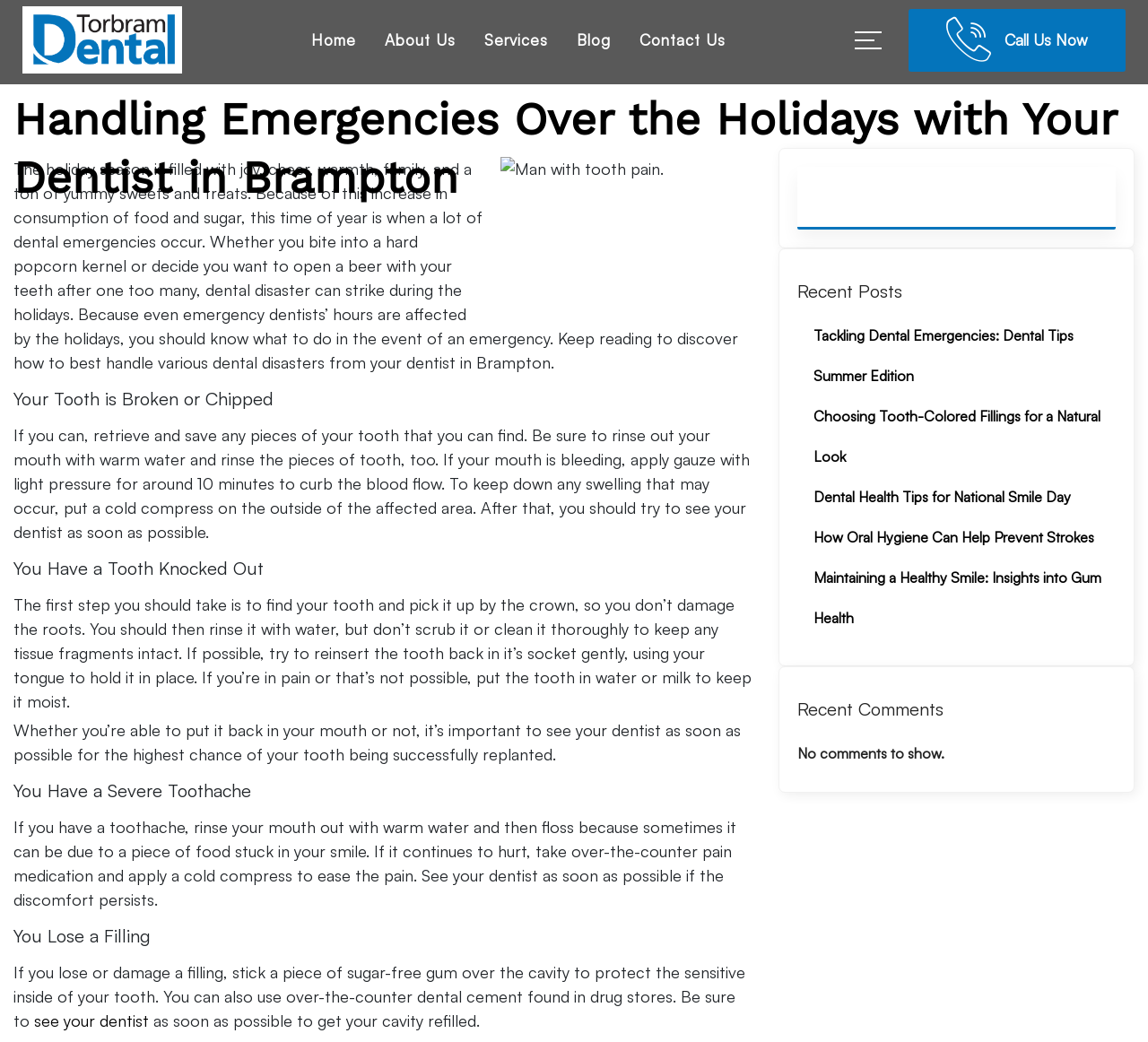Locate the UI element described as follows: "Home". Return the bounding box coordinates as four float numbers between 0 and 1 in the order [left, top, right, bottom].

[0.267, 0.02, 0.314, 0.057]